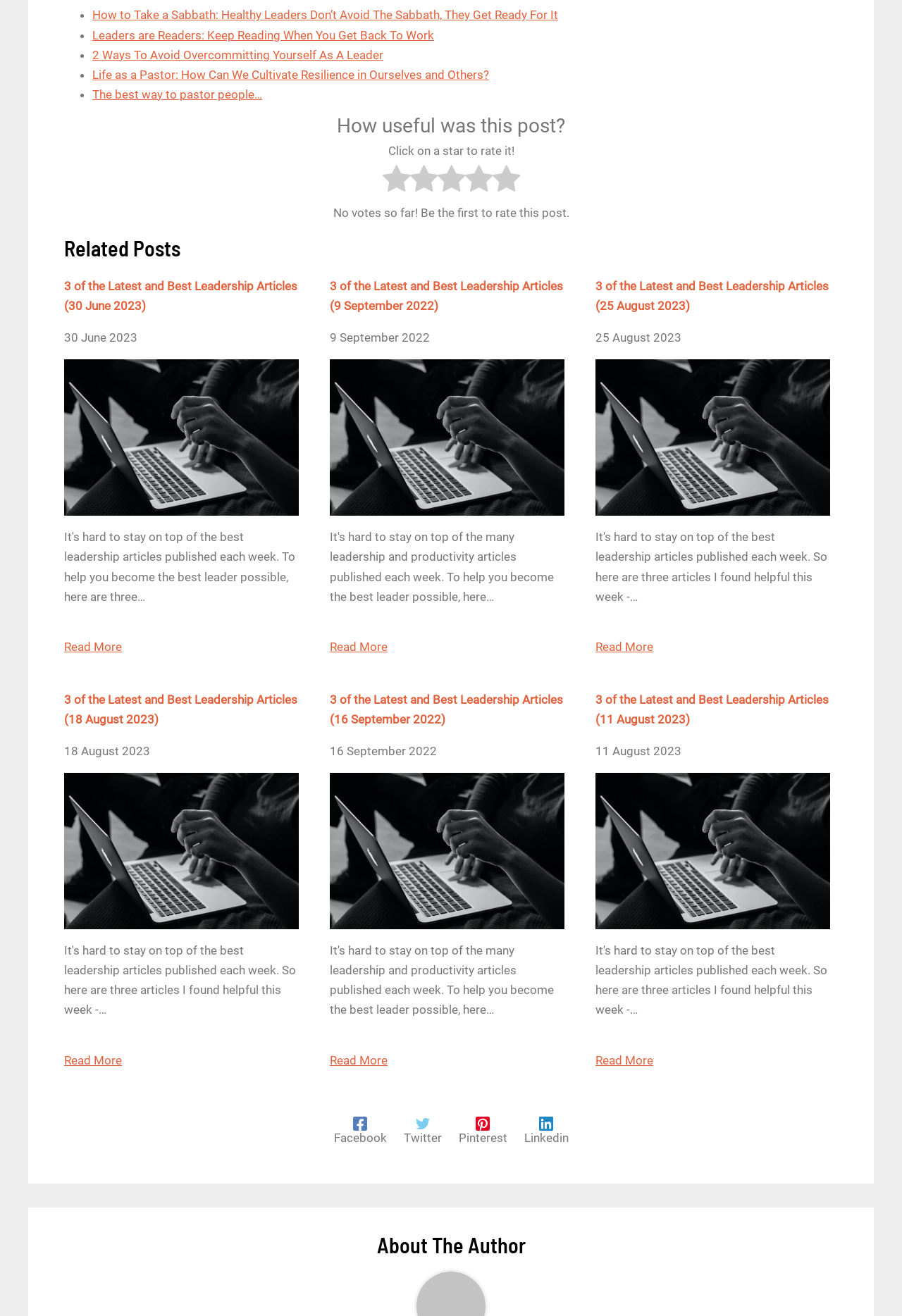How many social media links are available?
Ensure your answer is thorough and detailed.

The webpage has links to four social media platforms: Facebook, Twitter, Pinterest, and Linkedin, which are represented by their respective icons.